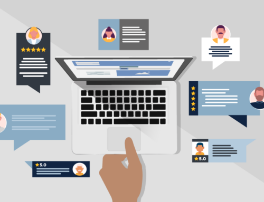What are surrounding the laptop?
Please ensure your answer to the question is detailed and covers all necessary aspects.

The laptop is surrounded by various speech bubbles containing user reviews, featuring diverse characters and star ratings that highlight customer feedback and experiences. These speech bubbles encapsulate the theme of the advantages of online reviews for a business.